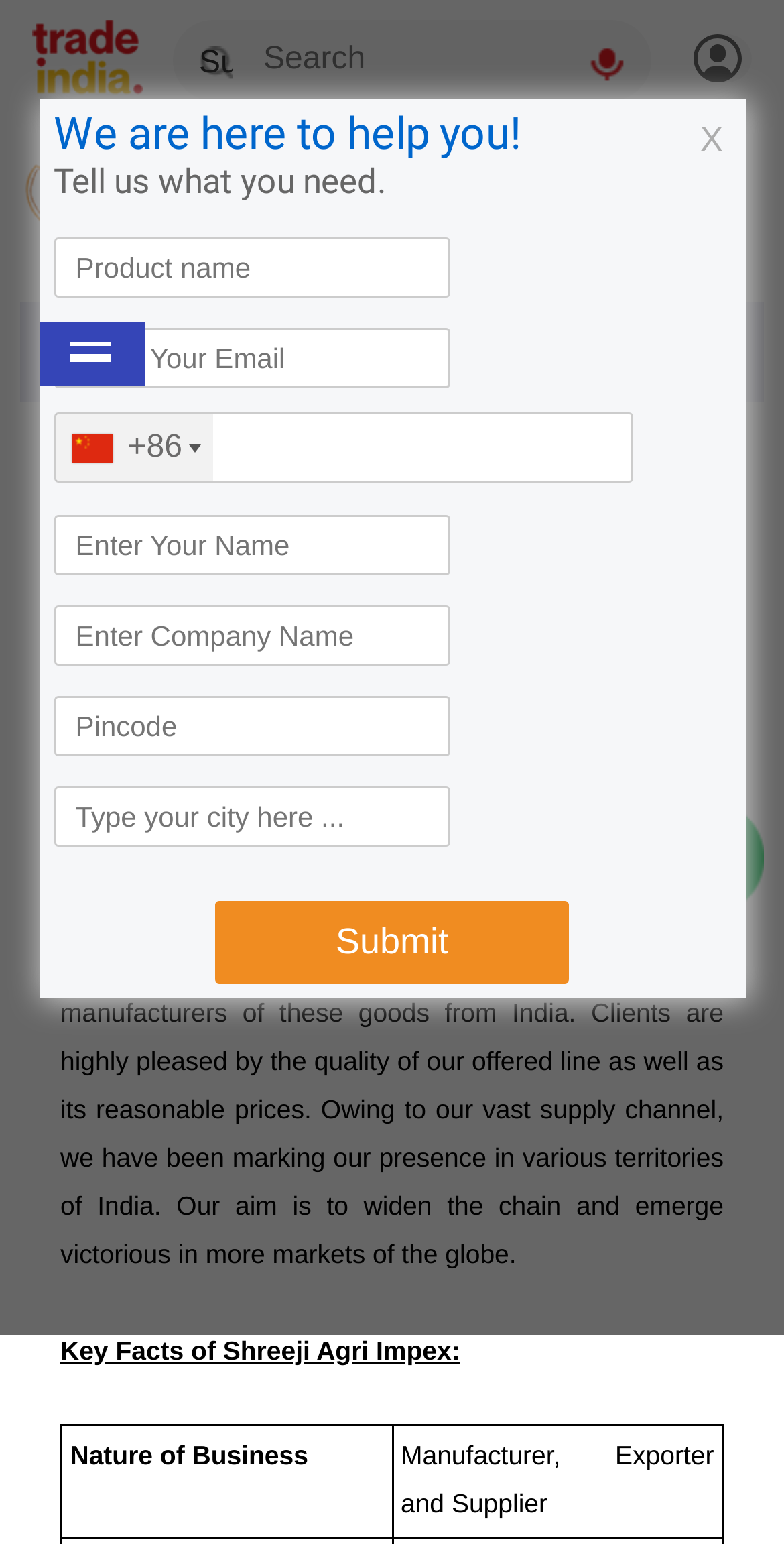Analyze the image and give a detailed response to the question:
Can users search for products or services on this webpage?

There is a search field and a search button on the webpage, allowing users to search for products or services offered by SHREEJI AGRI IMPEX.